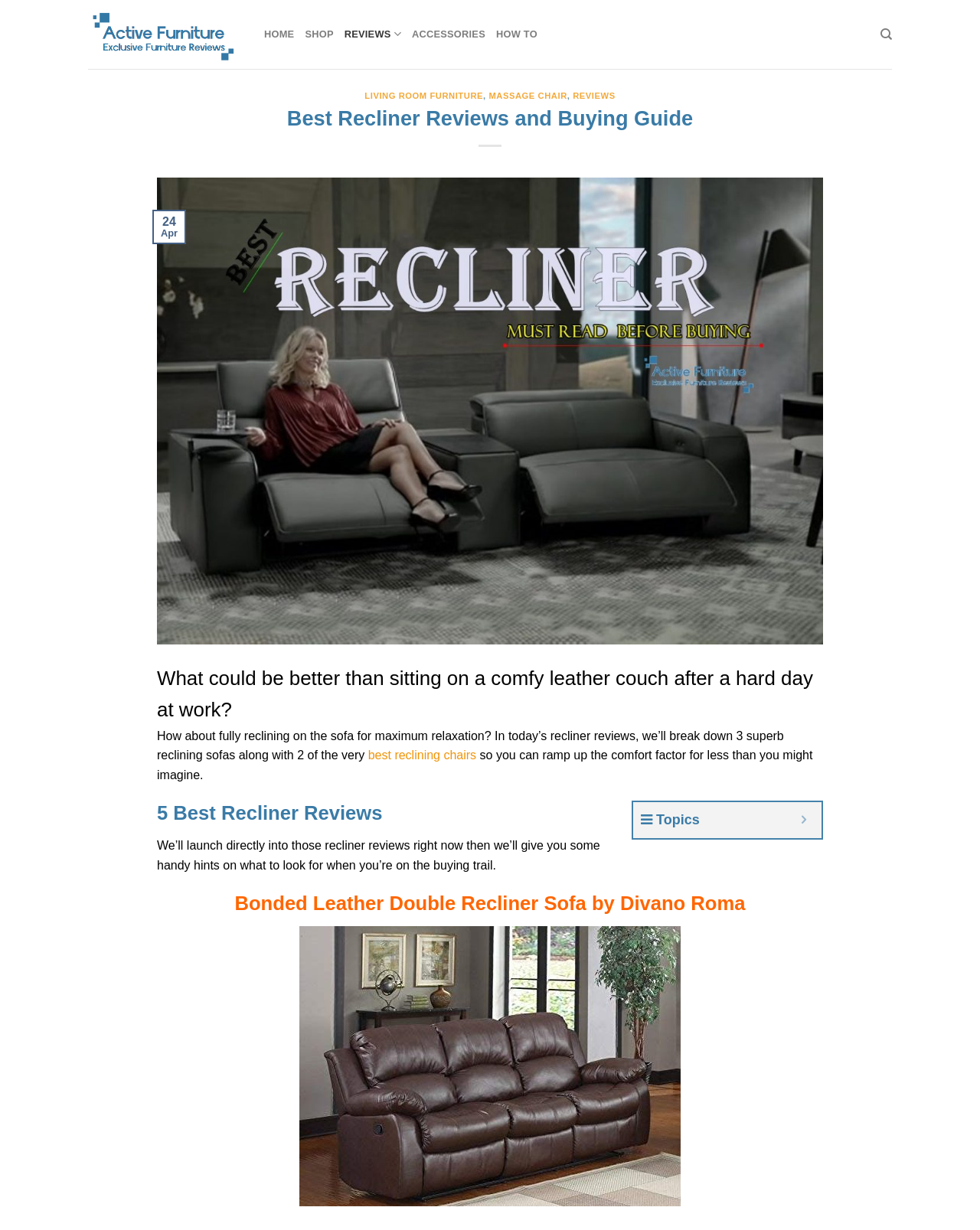What is the name of the first recliner reviewed?
Based on the image, answer the question in a detailed manner.

The heading 'Bonded Leather Double Recliner Sofa by Divano Roma' indicates that this is the name of the first recliner reviewed on this webpage.